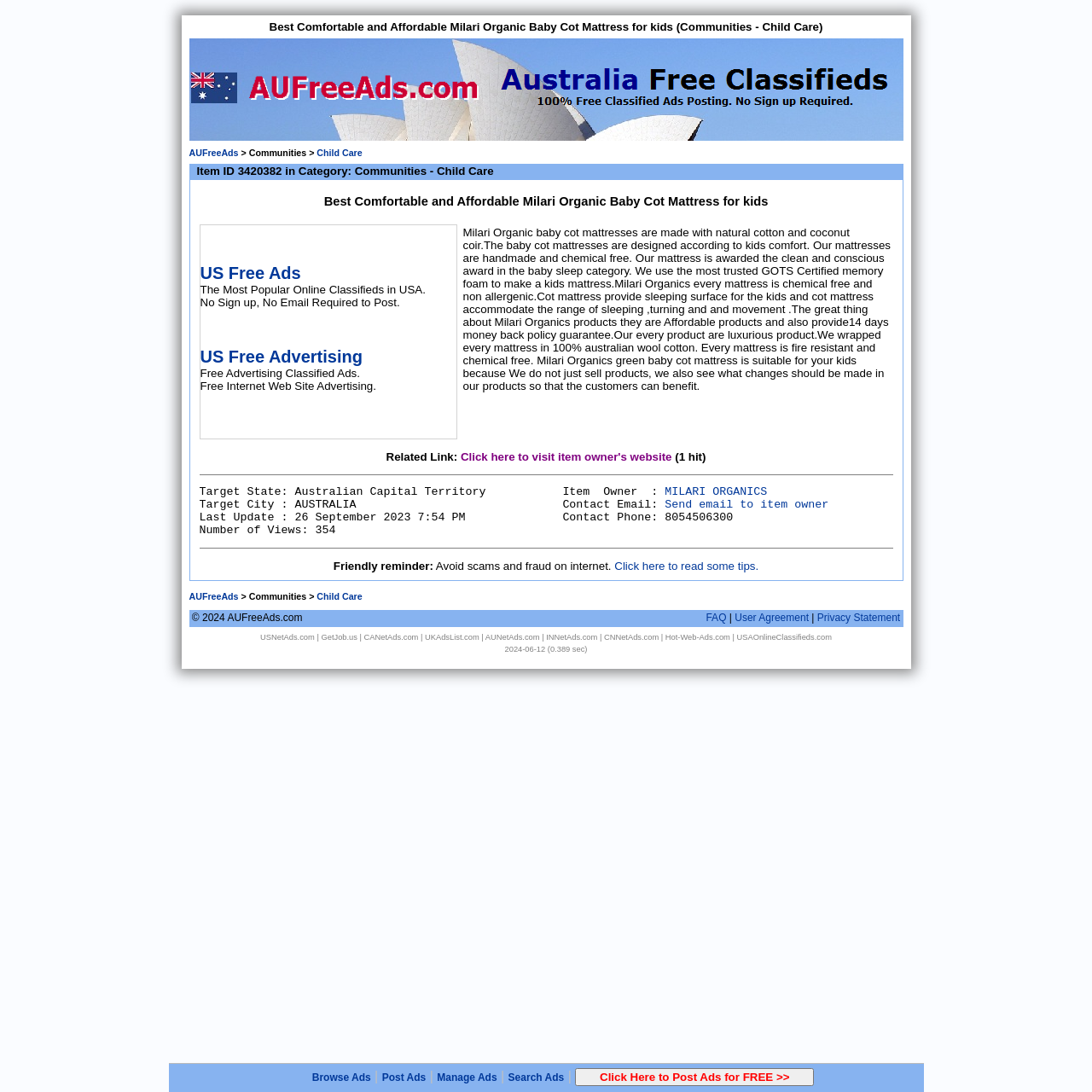Determine the bounding box coordinates of the clickable region to carry out the instruction: "Click on the link to visit item owner's website".

[0.422, 0.412, 0.615, 0.424]